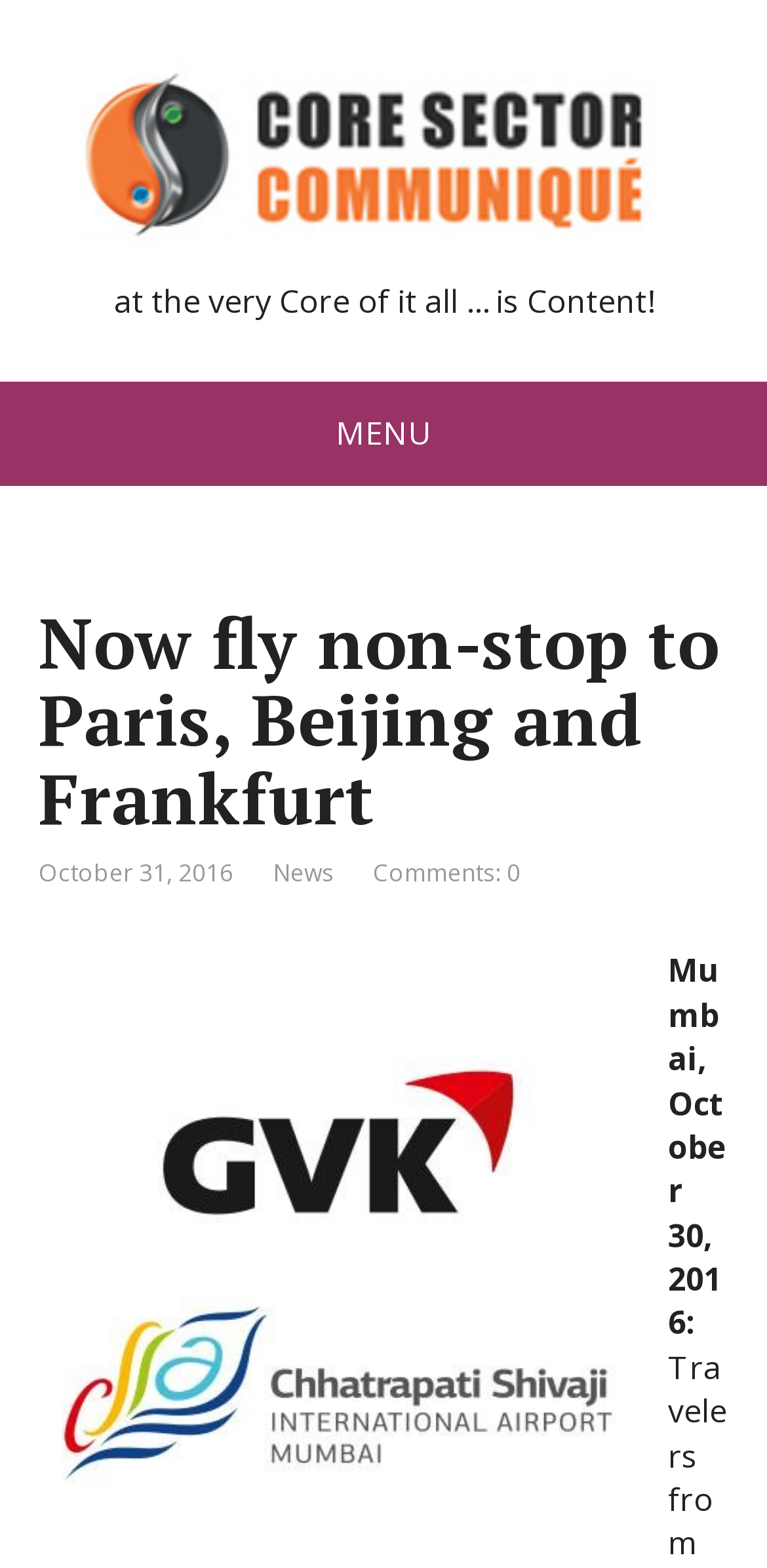Please extract the primary headline from the webpage.

Now fly non-stop to Paris, Beijing and Frankfurt